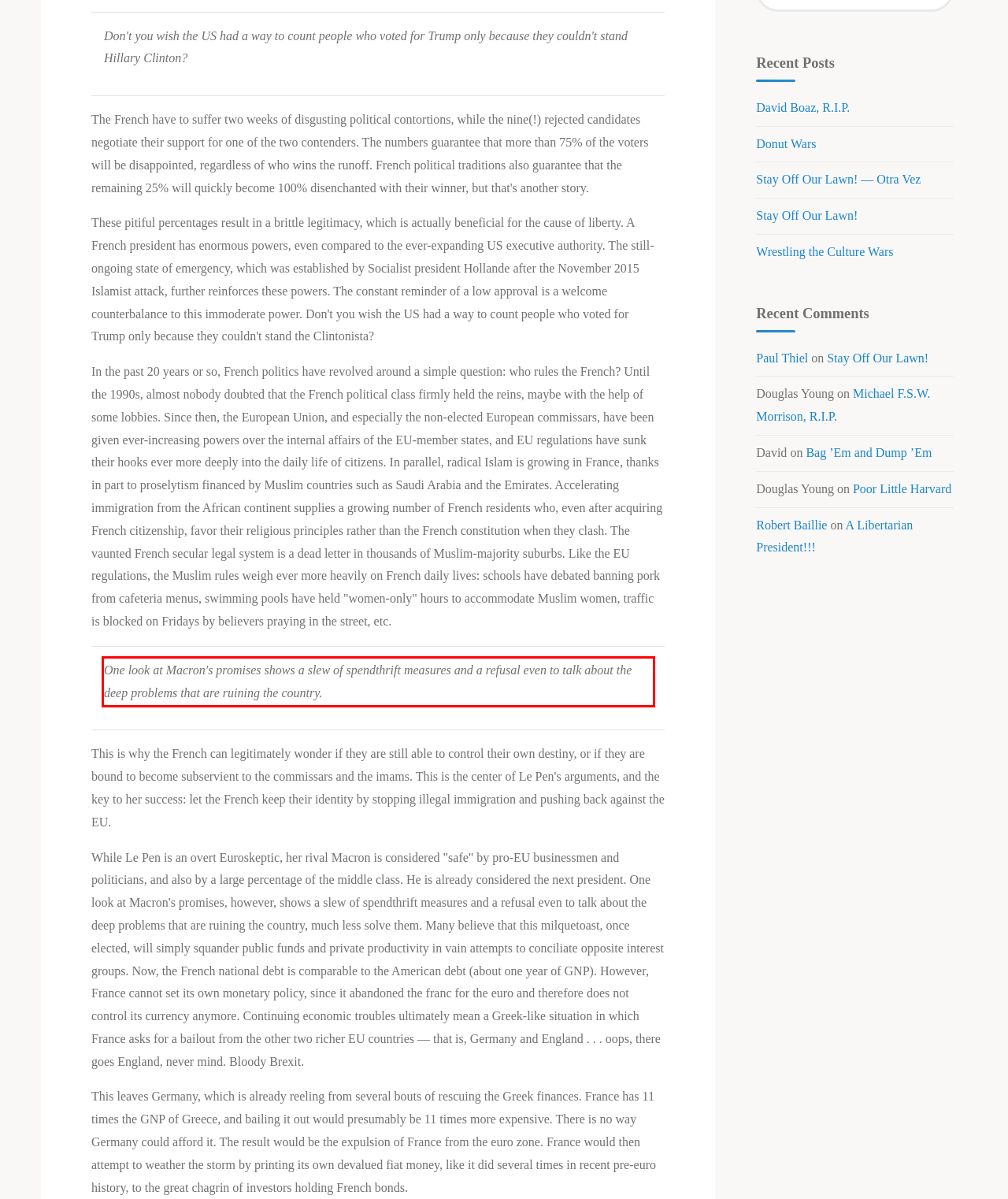You are presented with a webpage screenshot featuring a red bounding box. Perform OCR on the text inside the red bounding box and extract the content.

One look at Macron's promises shows a slew of spendthrift measures and a refusal even to talk about the deep problems that are ruining the country.